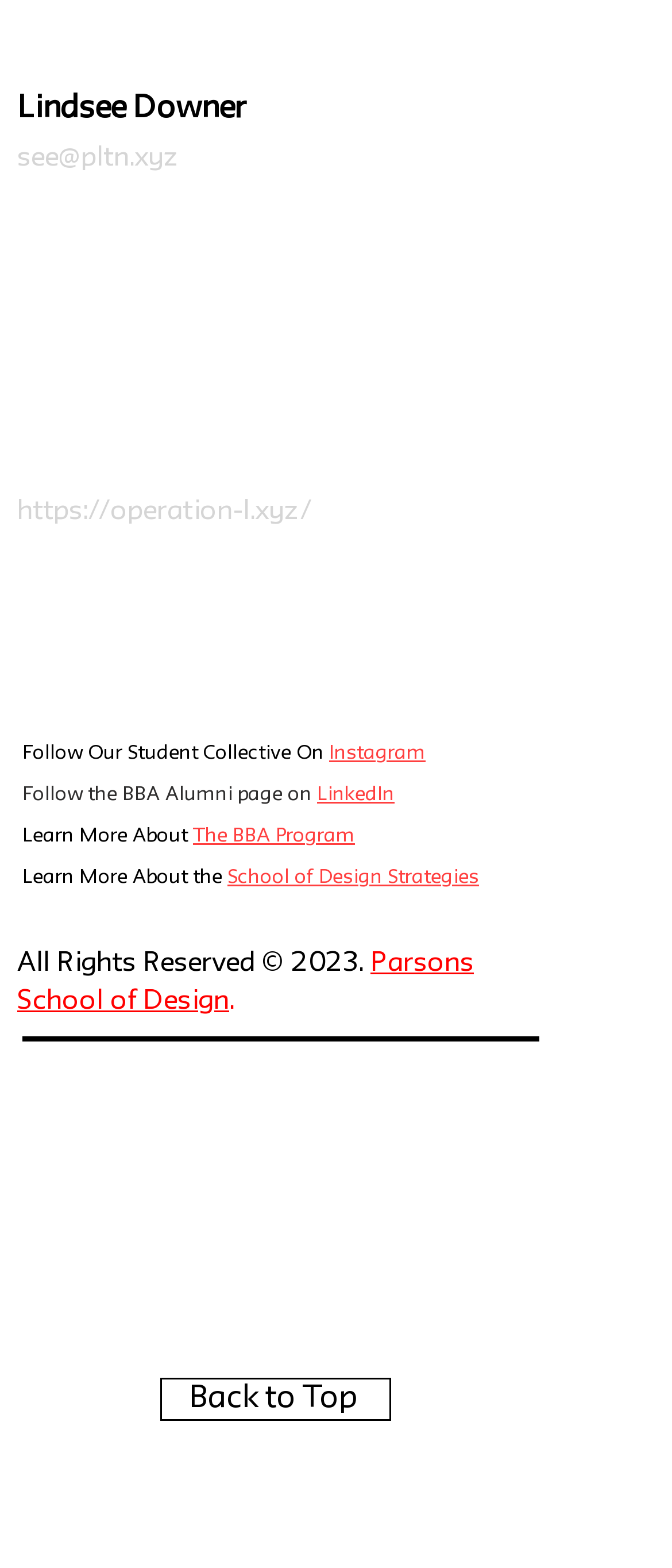Could you specify the bounding box coordinates for the clickable section to complete the following instruction: "go to https://operation-l.xyz/"?

[0.026, 0.319, 0.464, 0.334]